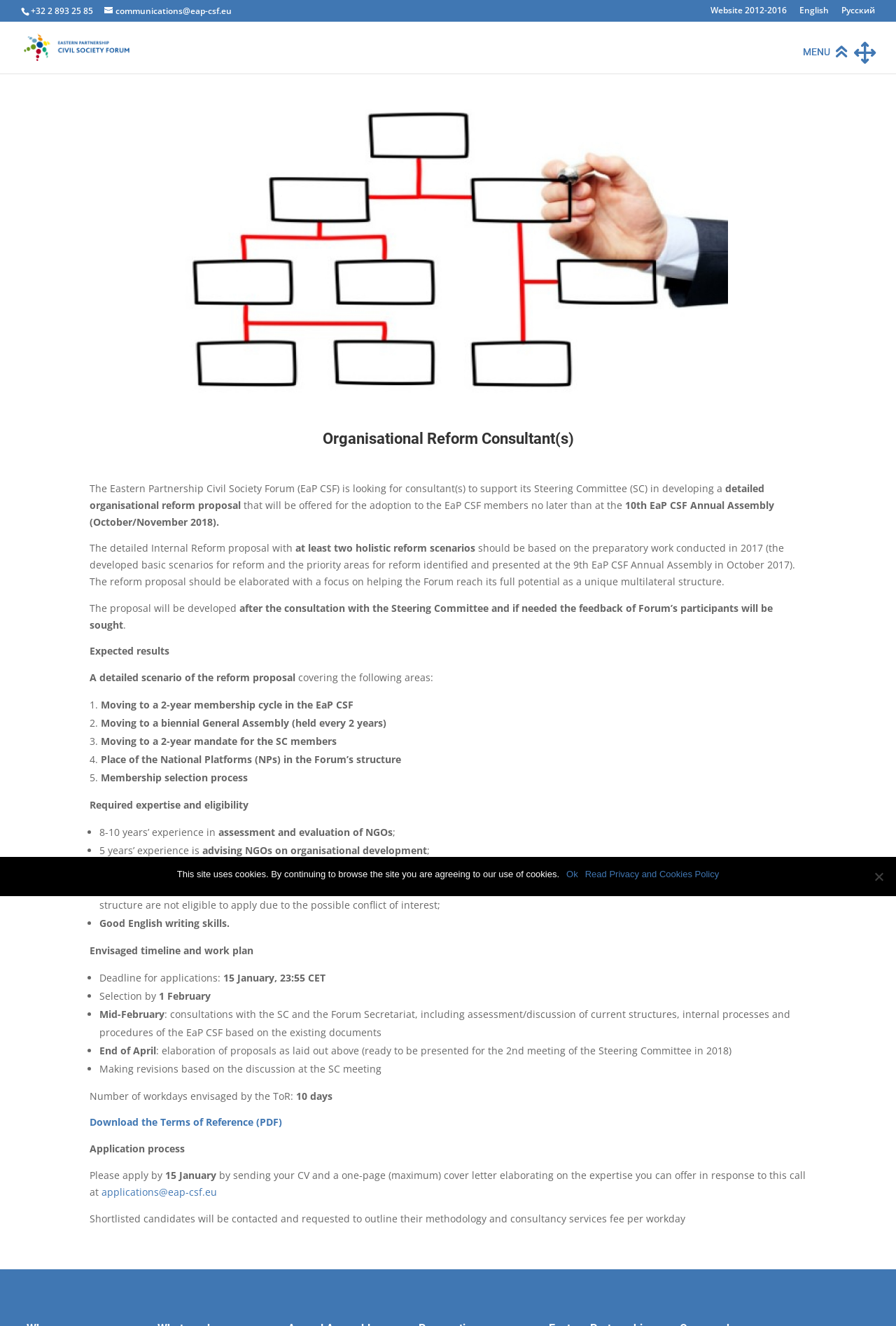Pinpoint the bounding box coordinates of the element that must be clicked to accomplish the following instruction: "Call the phone number". The coordinates should be in the format of four float numbers between 0 and 1, i.e., [left, top, right, bottom].

[0.034, 0.004, 0.104, 0.013]